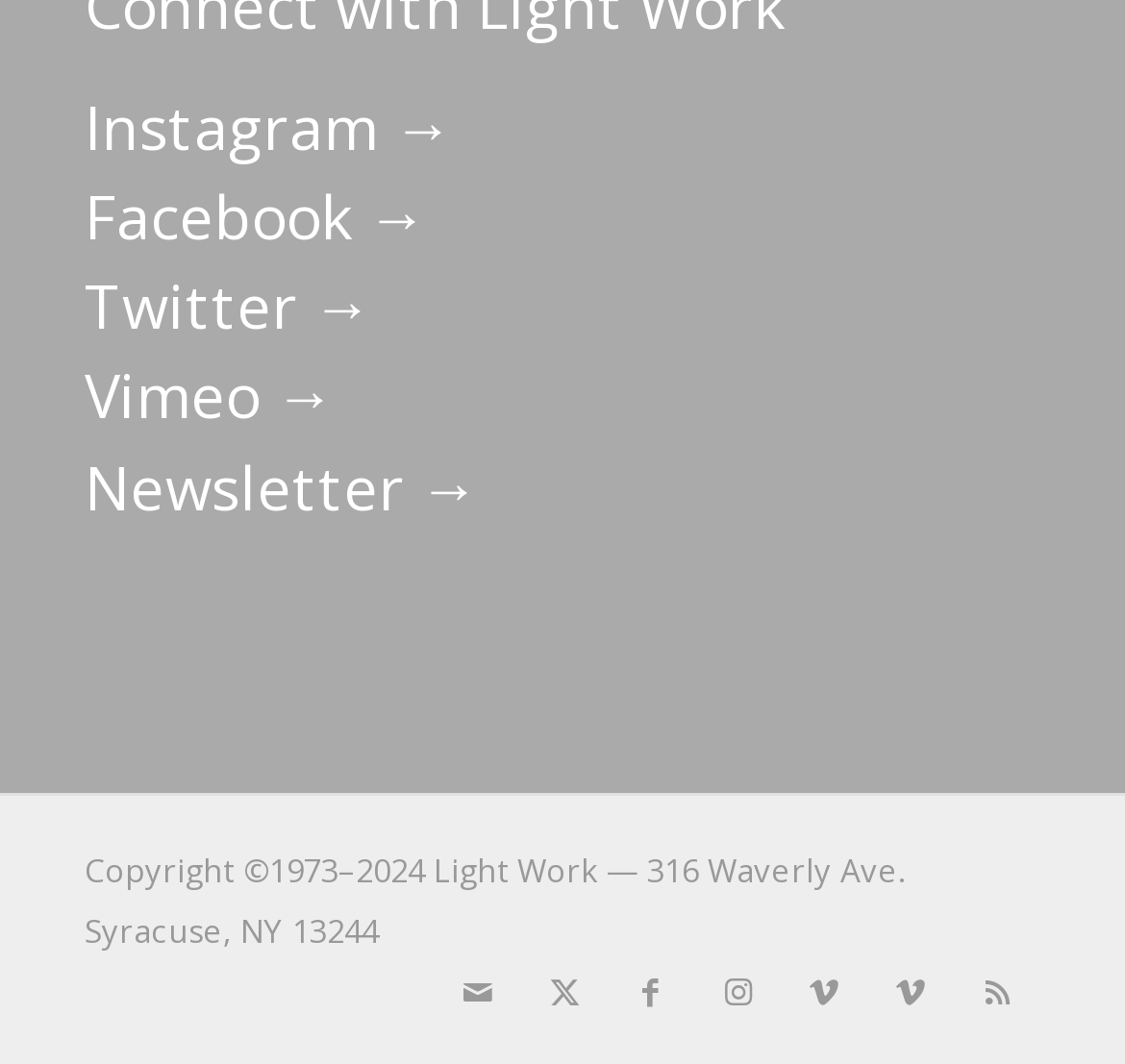Please determine the bounding box coordinates of the clickable area required to carry out the following instruction: "Link to Facebook". The coordinates must be four float numbers between 0 and 1, represented as [left, top, right, bottom].

[0.54, 0.891, 0.617, 0.972]